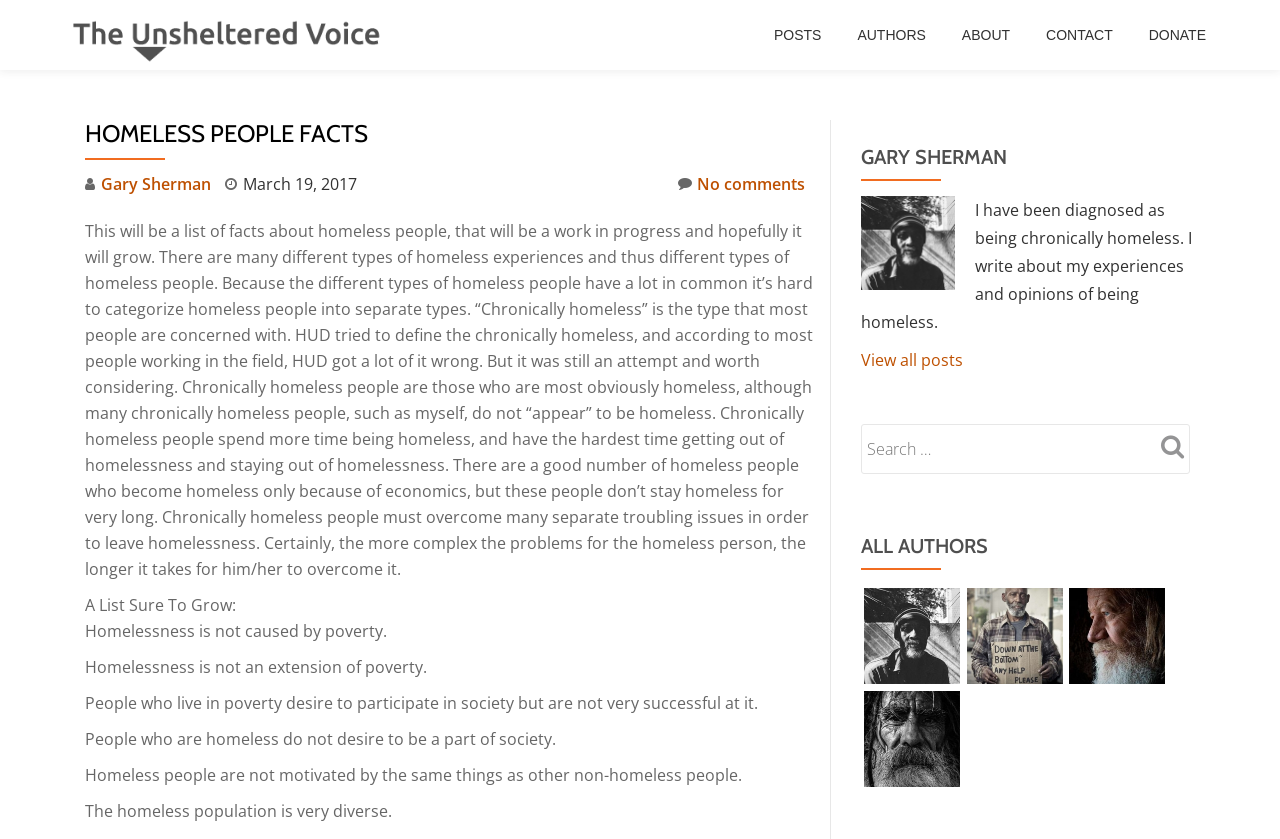Who is the author of the post?
Carefully examine the image and provide a detailed answer to the question.

The author of the post can be found by looking at the link 'Gary Sherman' below the heading 'HOMELESS PEOPLE FACTS', which suggests that Gary Sherman is the author of the post.